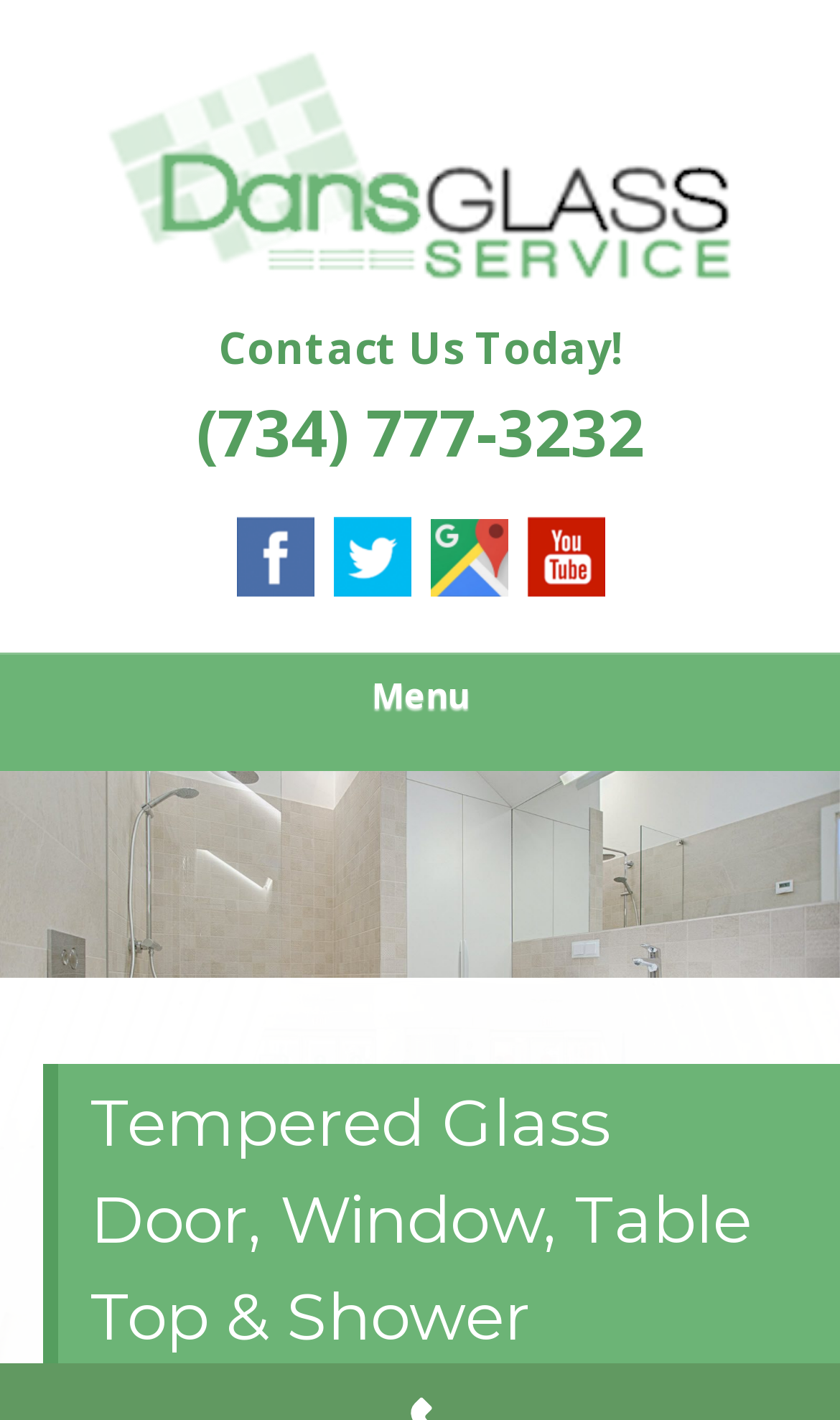Offer an in-depth caption of the entire webpage.

The webpage appears to be a business website, specifically a glass and mirror shop, with a focus on services and contact information. At the top of the page, there is a prominent header with the text "Quality Glass & Mirror Services". Below this header, there is a section with a call-to-action, featuring the text "Contact Us Today!" and a phone number "(734) 777-3232". 

To the right of the call-to-action section, there are four social media links, each accompanied by an icon: Facebook, Twitter, Google +, and Youtube. These links are positioned in a horizontal row, with Facebook on the left and Youtube on the right.

Further down the page, there is a menu section, denoted by a heading that spans the full width of the page. The menu is likely to contain links to various pages or services offered by the business, but the specific contents are not provided in the accessibility tree.

There are no images on the page aside from the social media icons. The overall content is focused on providing contact information and access to the business's social media presence, with a clear call-to-action to encourage visitors to get in touch.